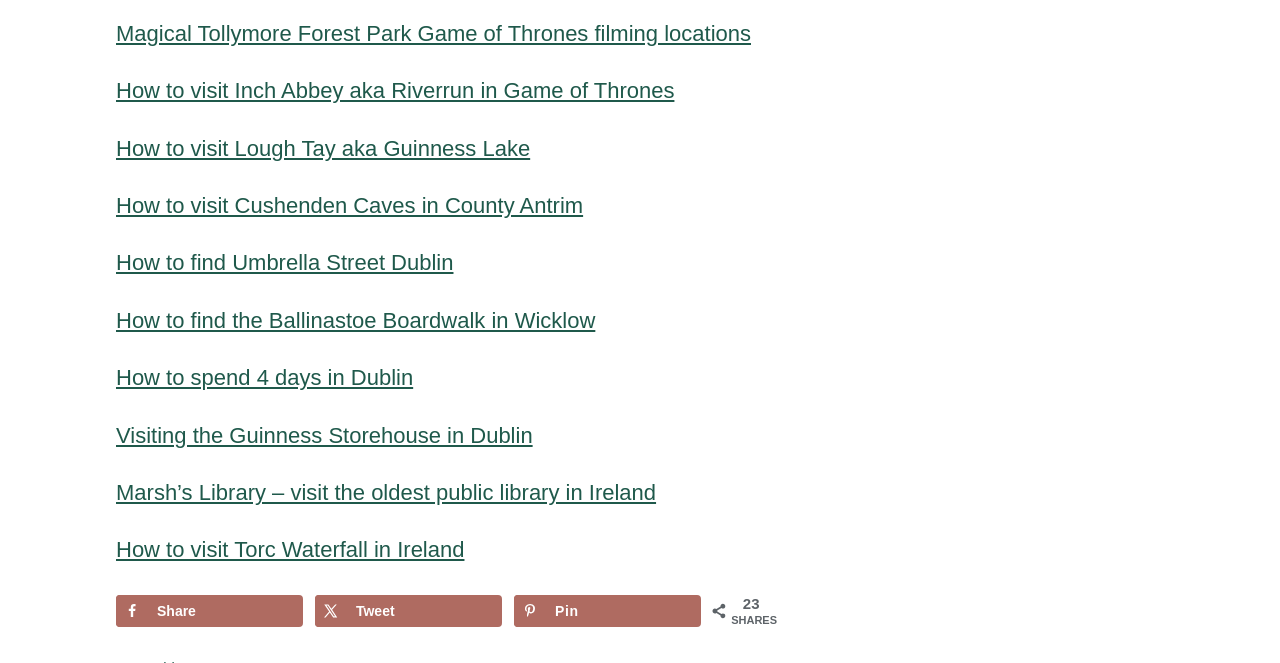Please provide a one-word or phrase answer to the question: 
What is the purpose of the button at the bottom?

Save to Pinterest